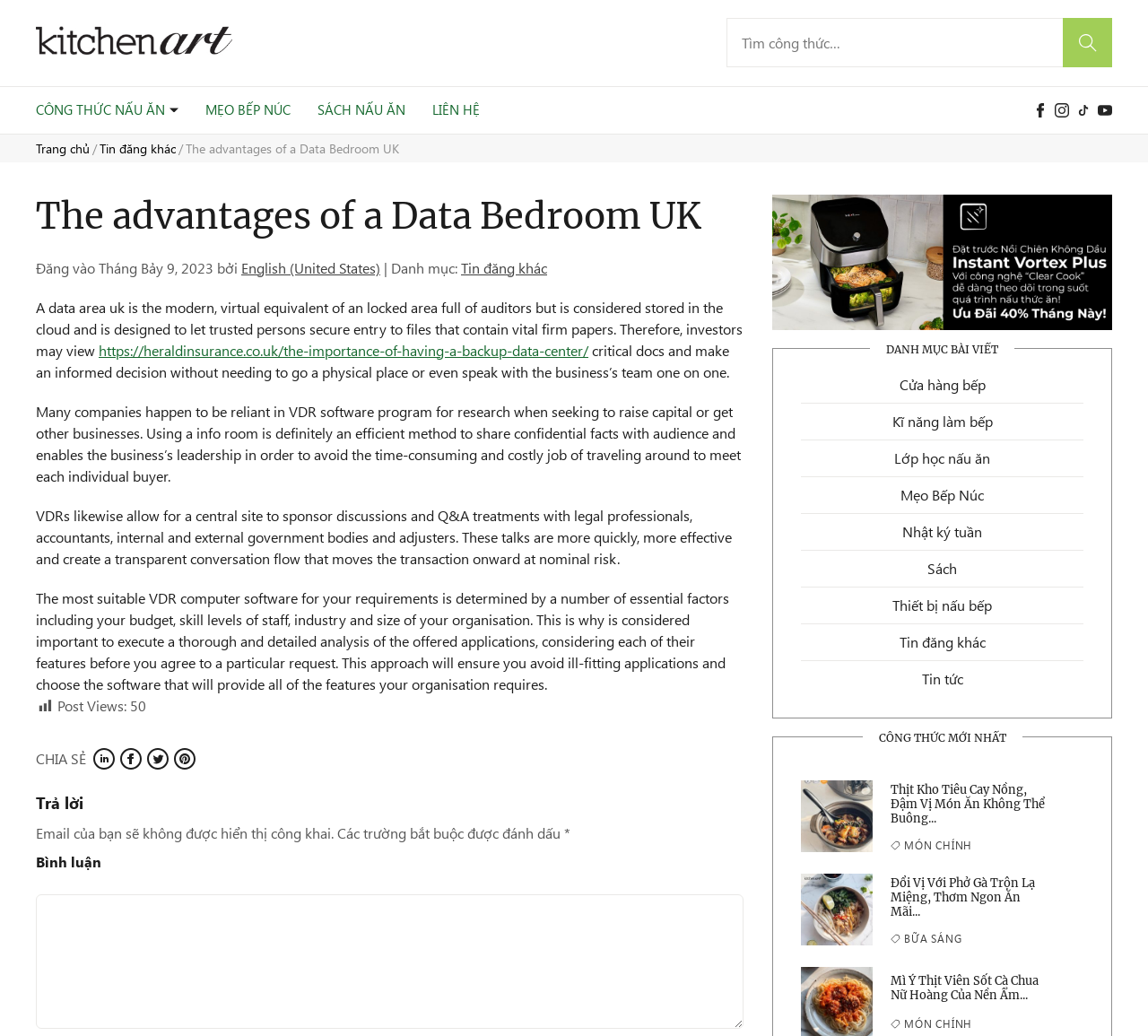Find the bounding box coordinates of the element I should click to carry out the following instruction: "Read 'How to Choose the Right Siding for Your Home'".

None